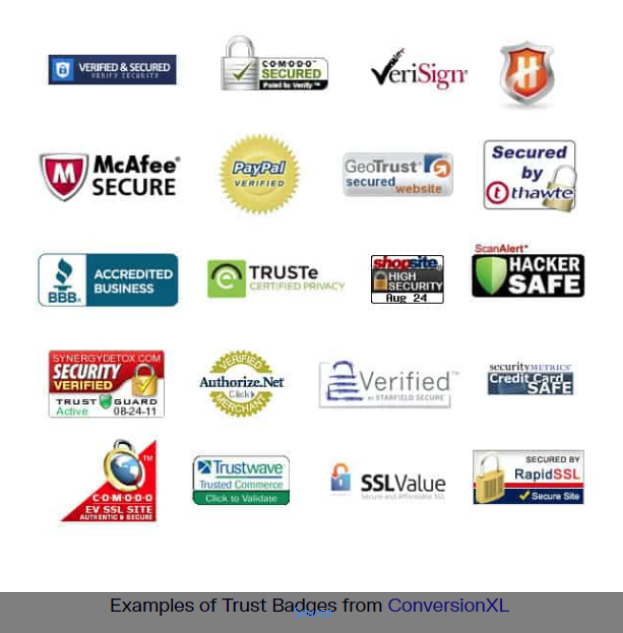What do trust badges help to enhance?
Based on the image, please offer an in-depth response to the question.

Trust badges help to enhance customer confidence, particularly when visitors assess the reliability of a service or product, by providing a visual representation of the site's verified security measures and legitimacy.